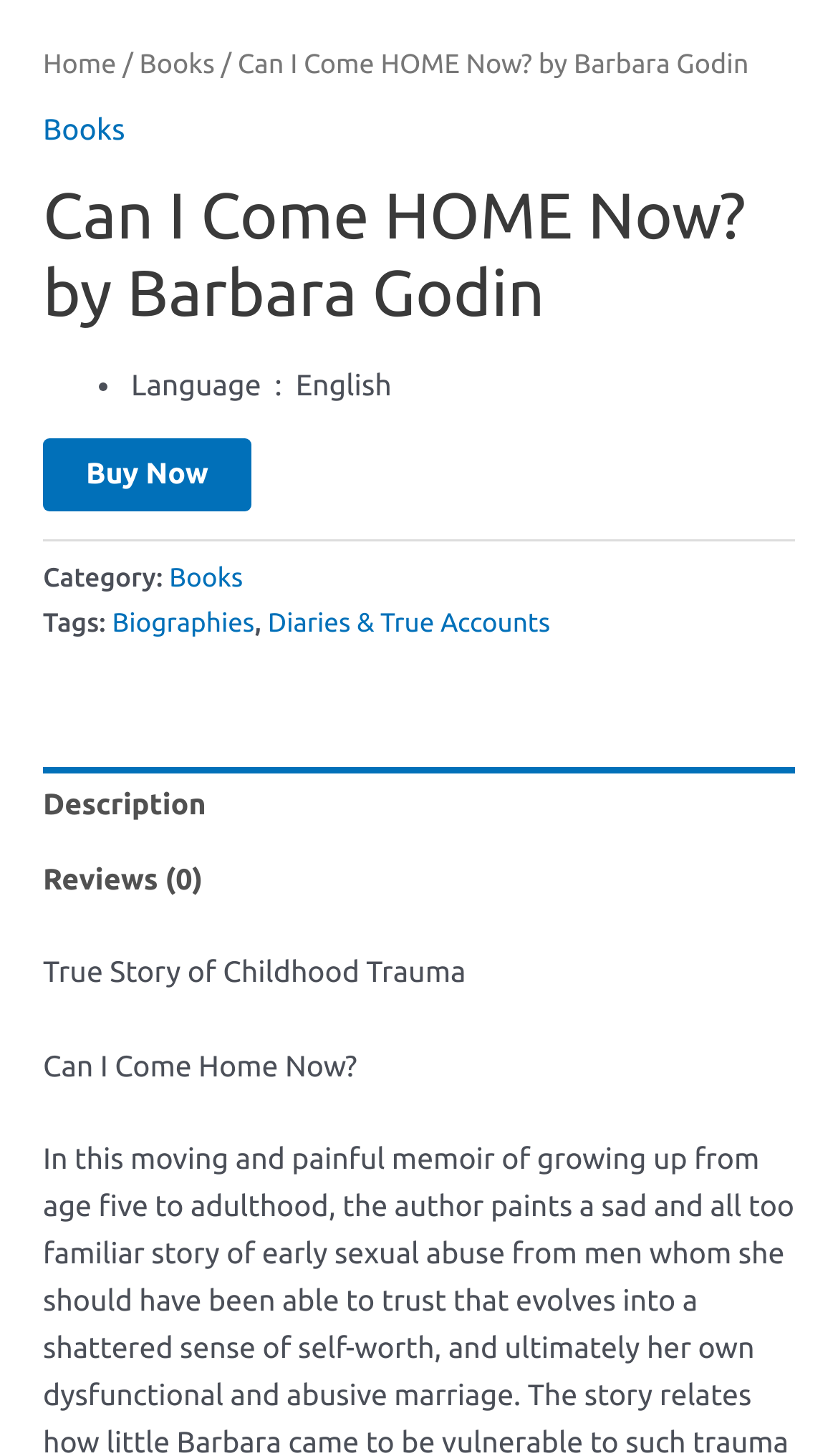Determine the bounding box coordinates of the clickable area required to perform the following instruction: "Click on the 'Home' link". The coordinates should be represented as four float numbers between 0 and 1: [left, top, right, bottom].

[0.051, 0.034, 0.139, 0.054]